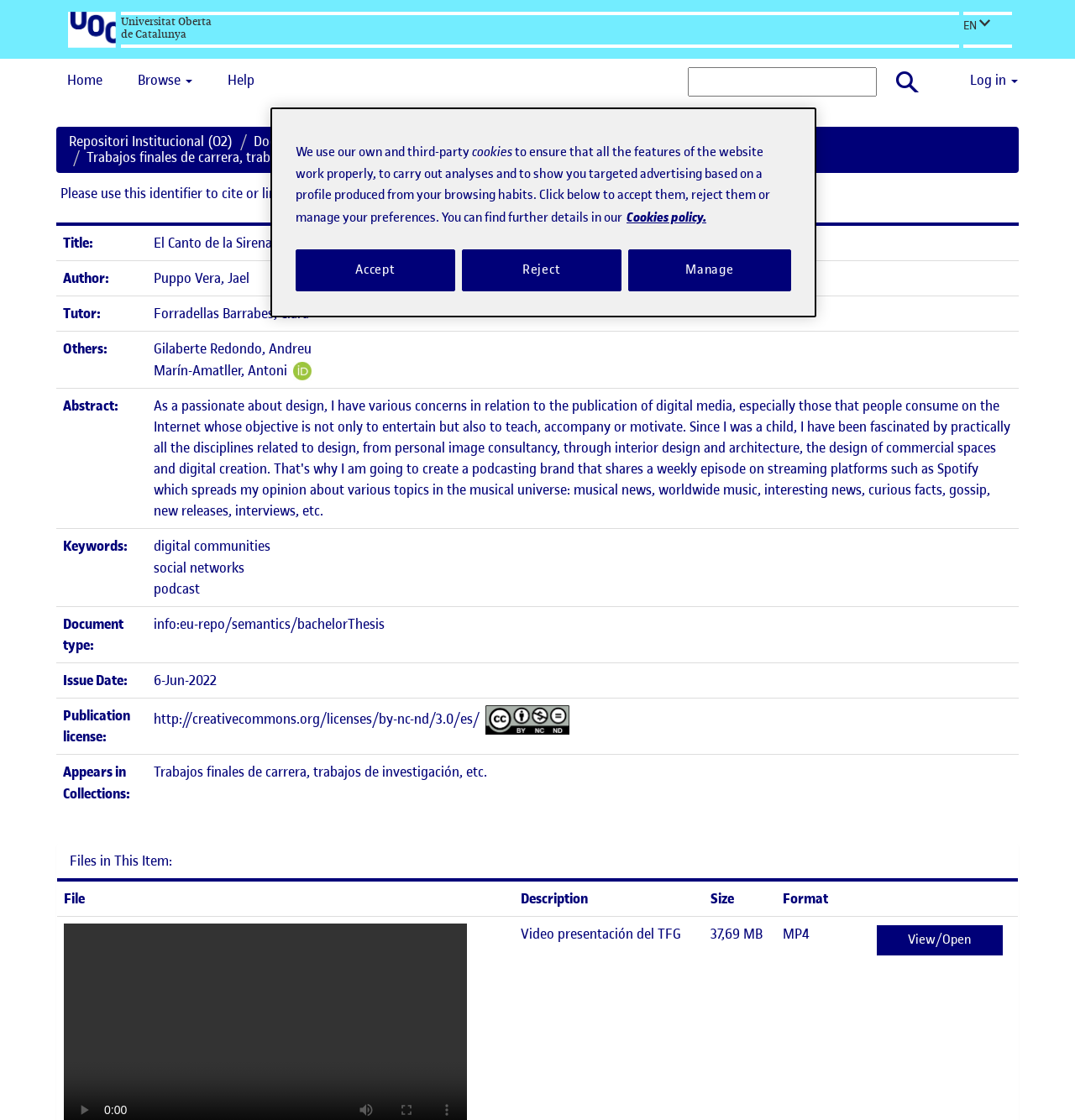Determine the bounding box coordinates in the format (top-left x, top-left y, bottom-right x, bottom-right y). Ensure all values are floating point numbers between 0 and 1. Identify the bounding box of the UI element described by: Log in

[0.891, 0.052, 0.959, 0.09]